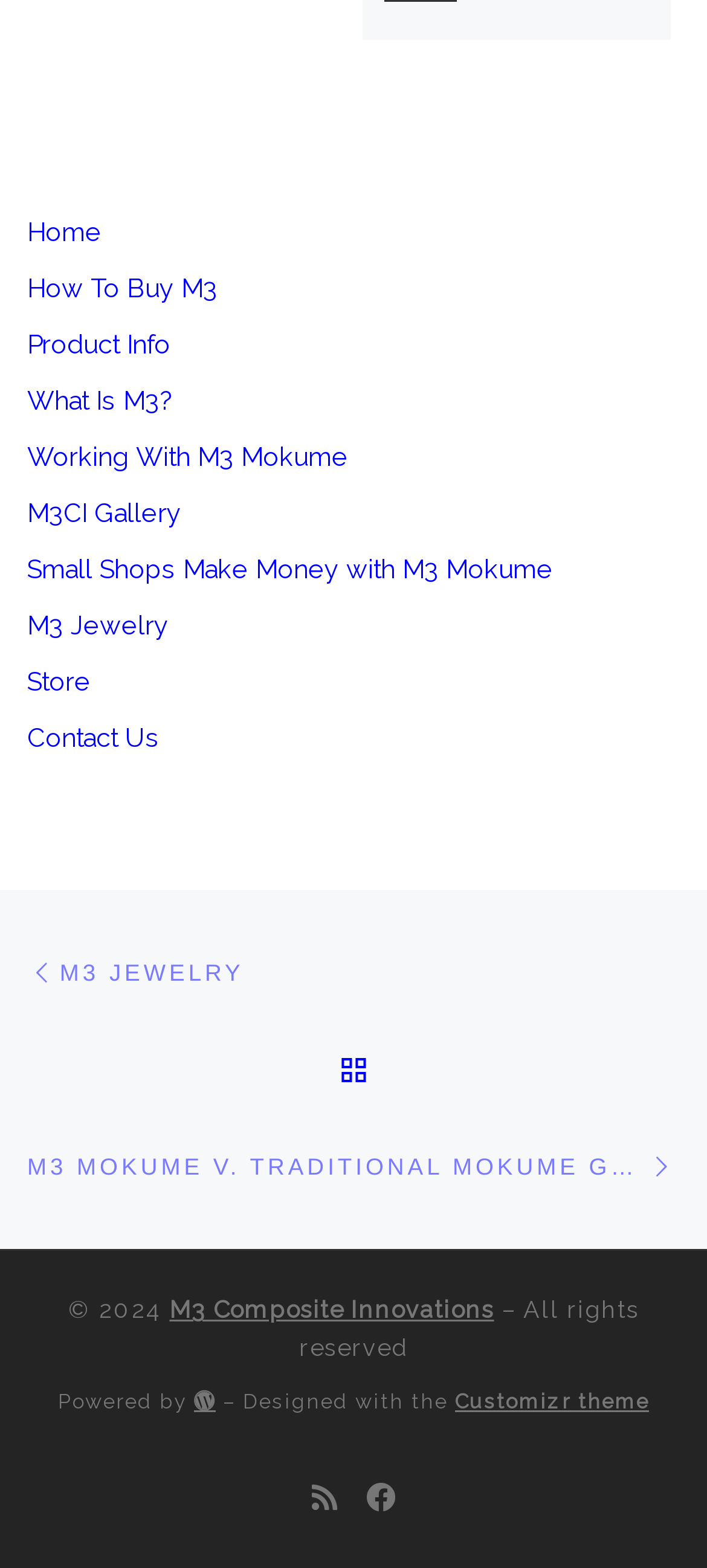What is the theme used to design the webpage?
Using the image as a reference, give a one-word or short phrase answer.

Customizr theme